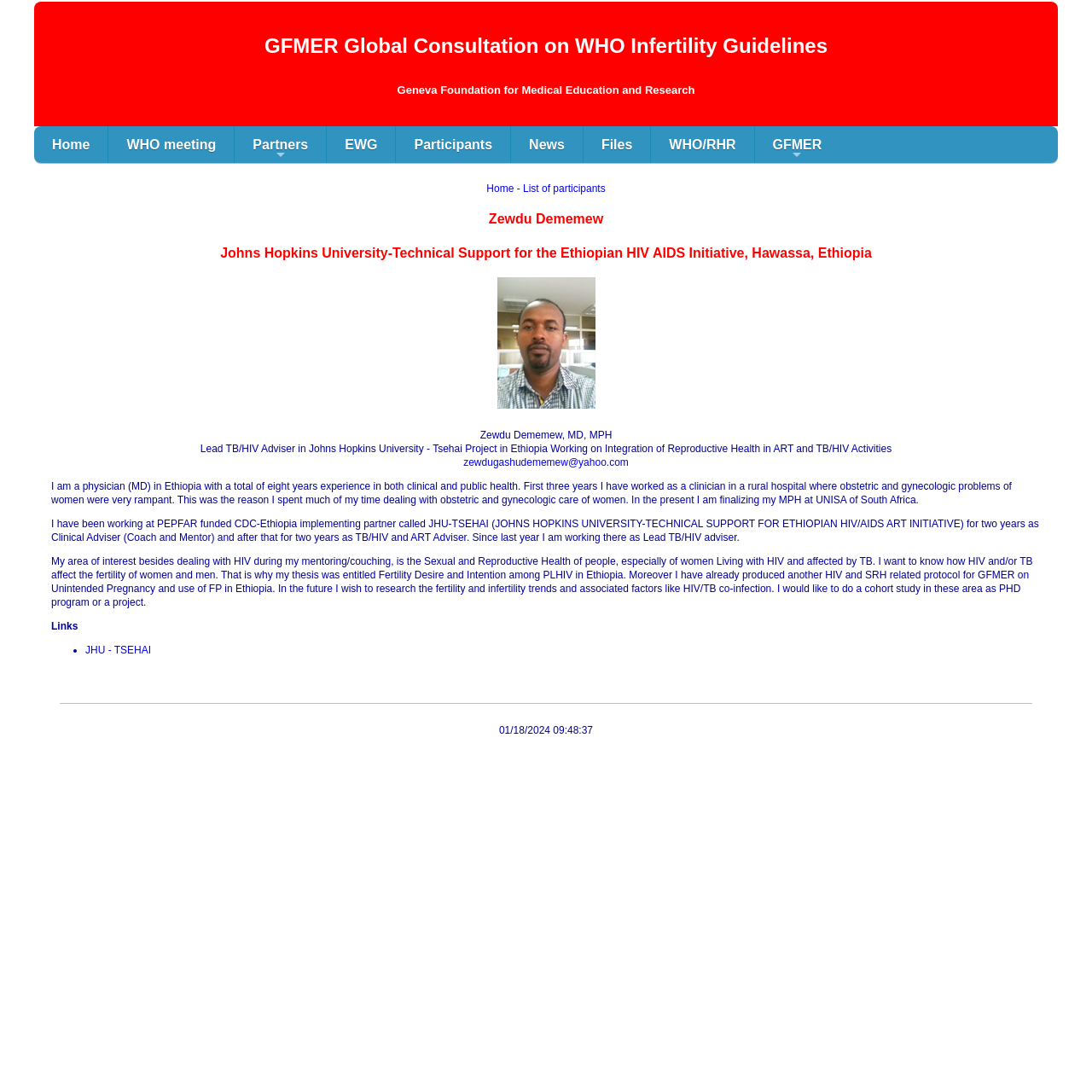Determine the bounding box coordinates for the clickable element required to fulfill the instruction: "Check the latest update time". Provide the coordinates as four float numbers between 0 and 1, i.e., [left, top, right, bottom].

[0.457, 0.663, 0.543, 0.674]